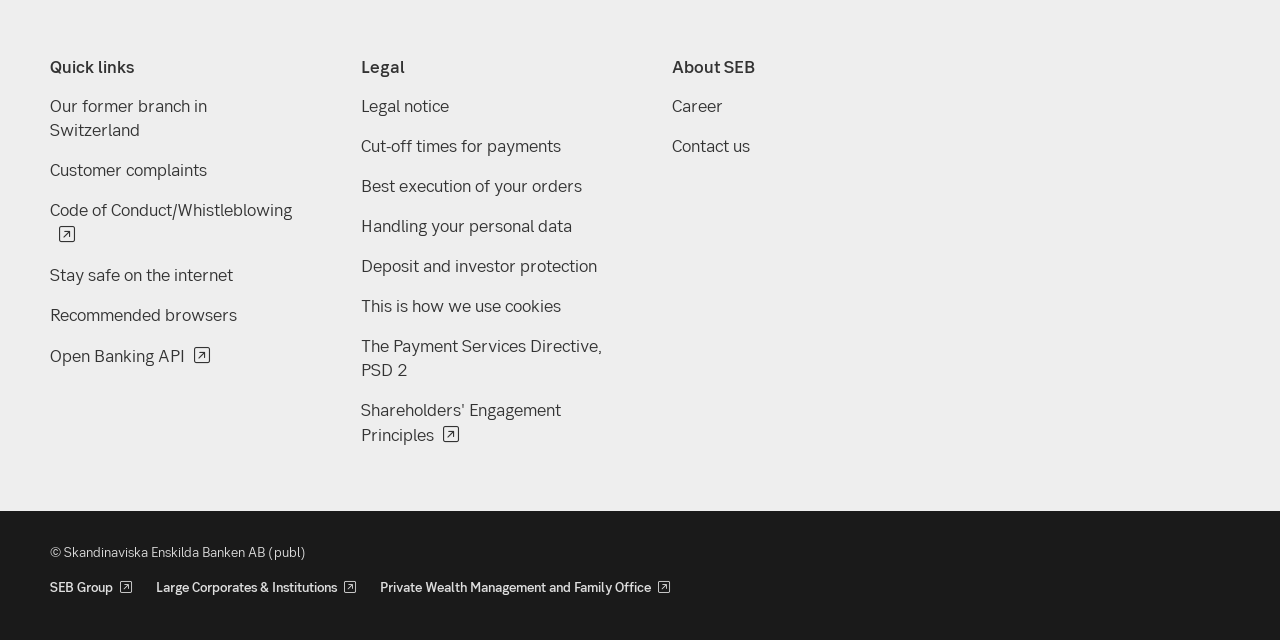For the given element description Our former branch in Switzerland, determine the bounding box coordinates of the UI element. The coordinates should follow the format (top-left x, top-left y, bottom-right x, bottom-right y) and be within the range of 0 to 1.

[0.039, 0.147, 0.162, 0.221]